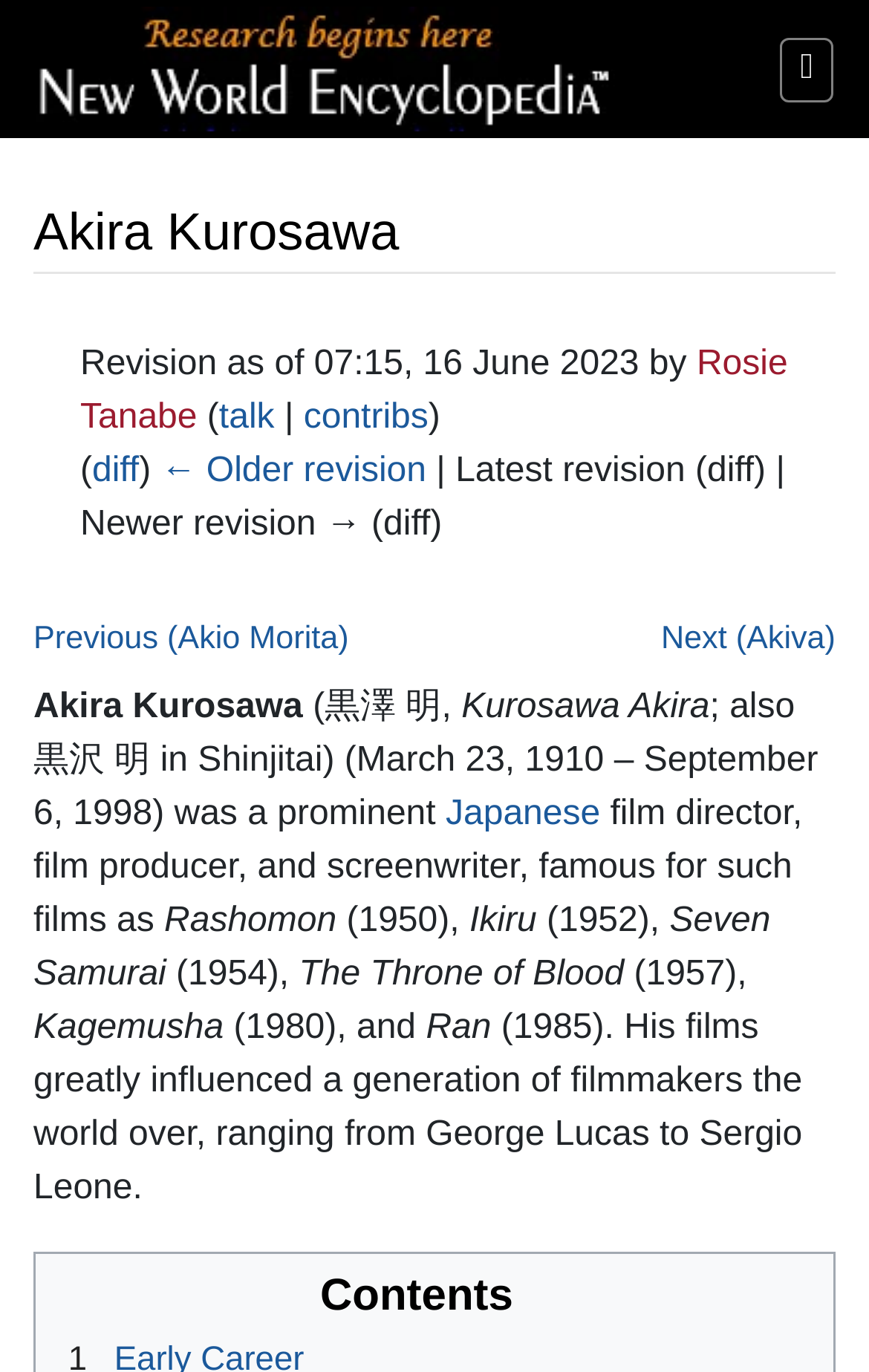What is the name of the 1985 film?
Please provide an in-depth and detailed response to the question.

I found the name of the 1985 film by looking at the text 'Ran' which is located near the text 'Kagemusha' and '(1980), and'.